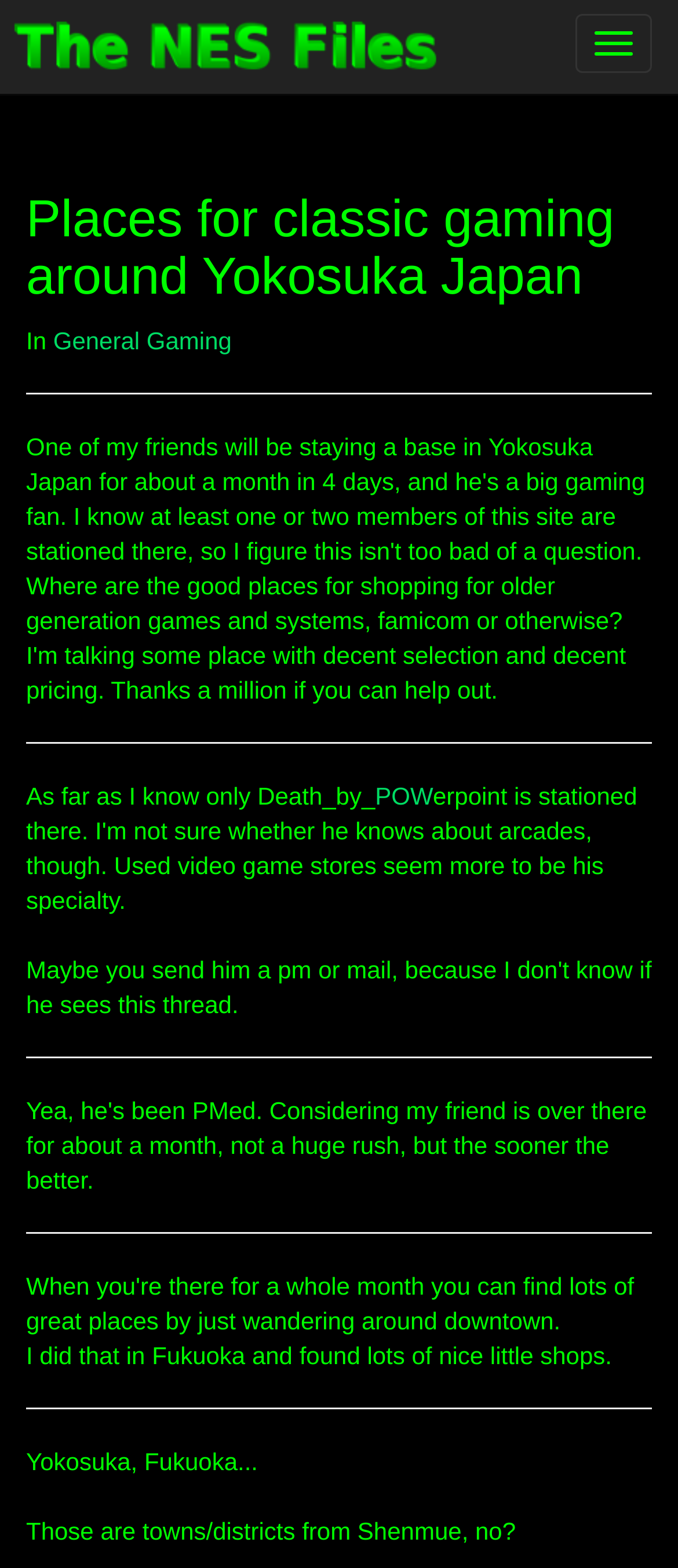Using the element description: "Toggle navigation", determine the bounding box coordinates for the specified UI element. The coordinates should be four float numbers between 0 and 1, [left, top, right, bottom].

[0.849, 0.009, 0.962, 0.047]